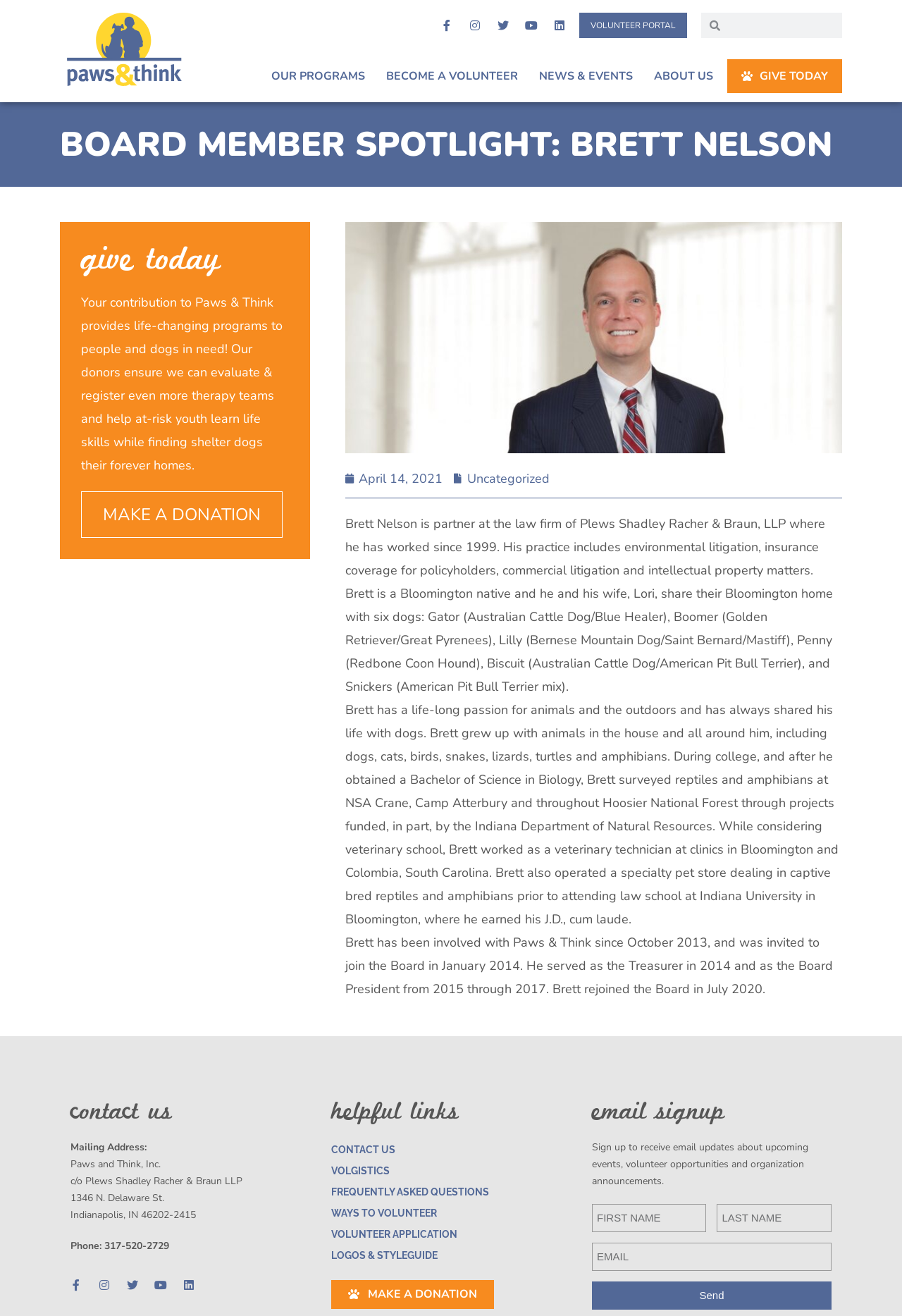Using the information in the image, give a comprehensive answer to the question: 
What is the mailing address of Paws and Think, Inc.?

The webpage provides the contact information, including the mailing address, which is 1346 N. Delaware St., Indianapolis, IN 46202-2415.